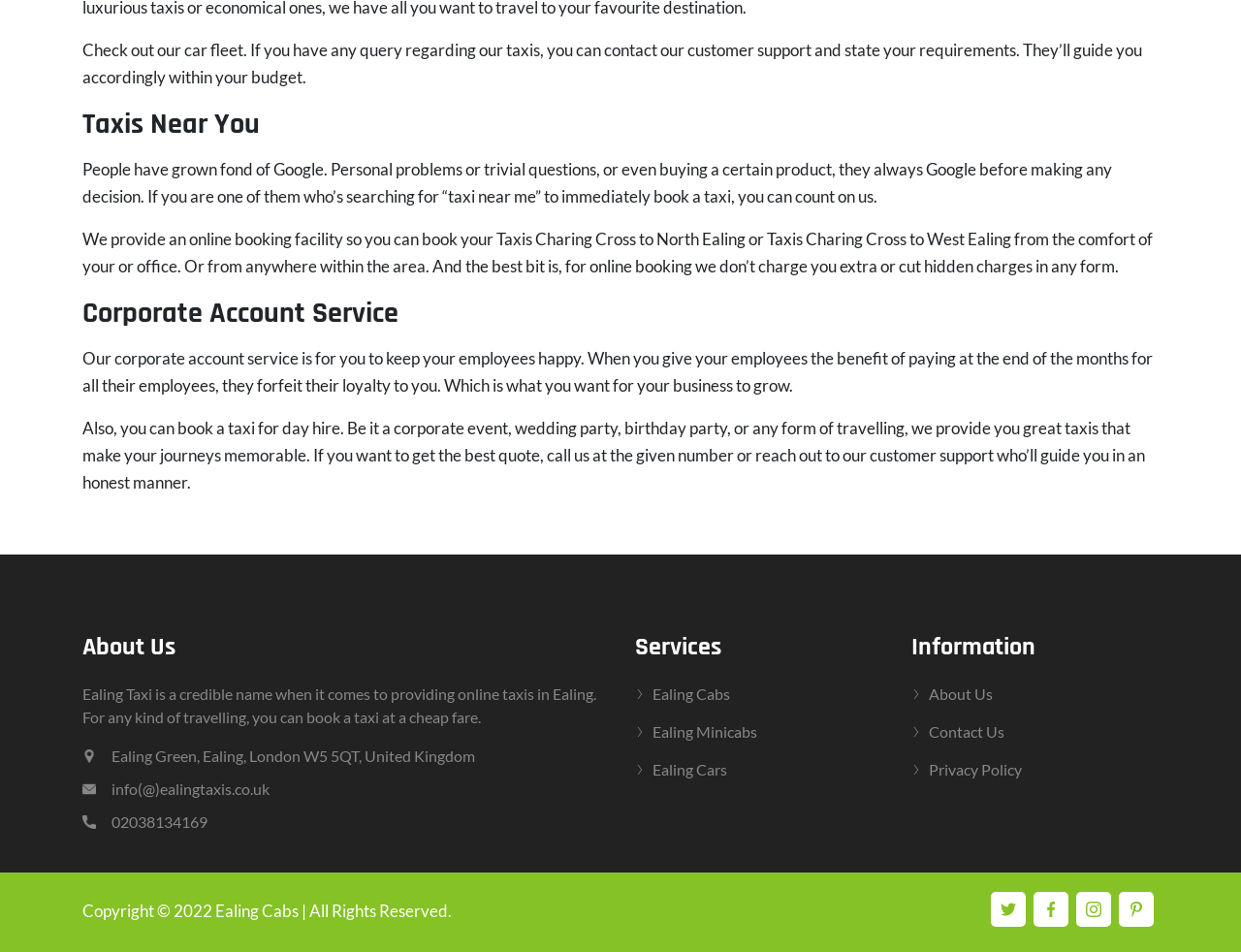Specify the bounding box coordinates of the area that needs to be clicked to achieve the following instruction: "Click 'Ealing Cabs'".

[0.526, 0.718, 0.588, 0.738]